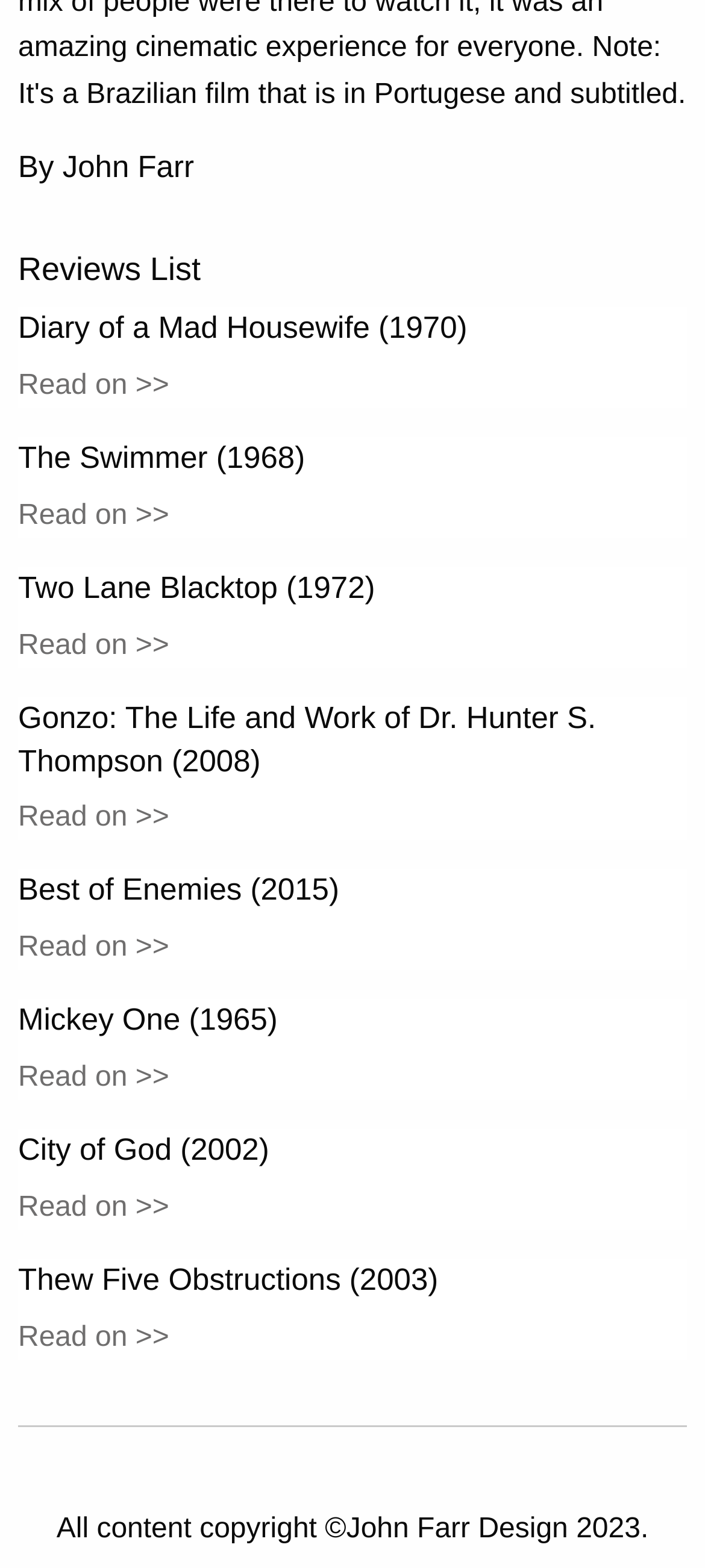Locate the bounding box coordinates of the element's region that should be clicked to carry out the following instruction: "Read review of City of God". The coordinates need to be four float numbers between 0 and 1, i.e., [left, top, right, bottom].

[0.026, 0.76, 0.24, 0.78]